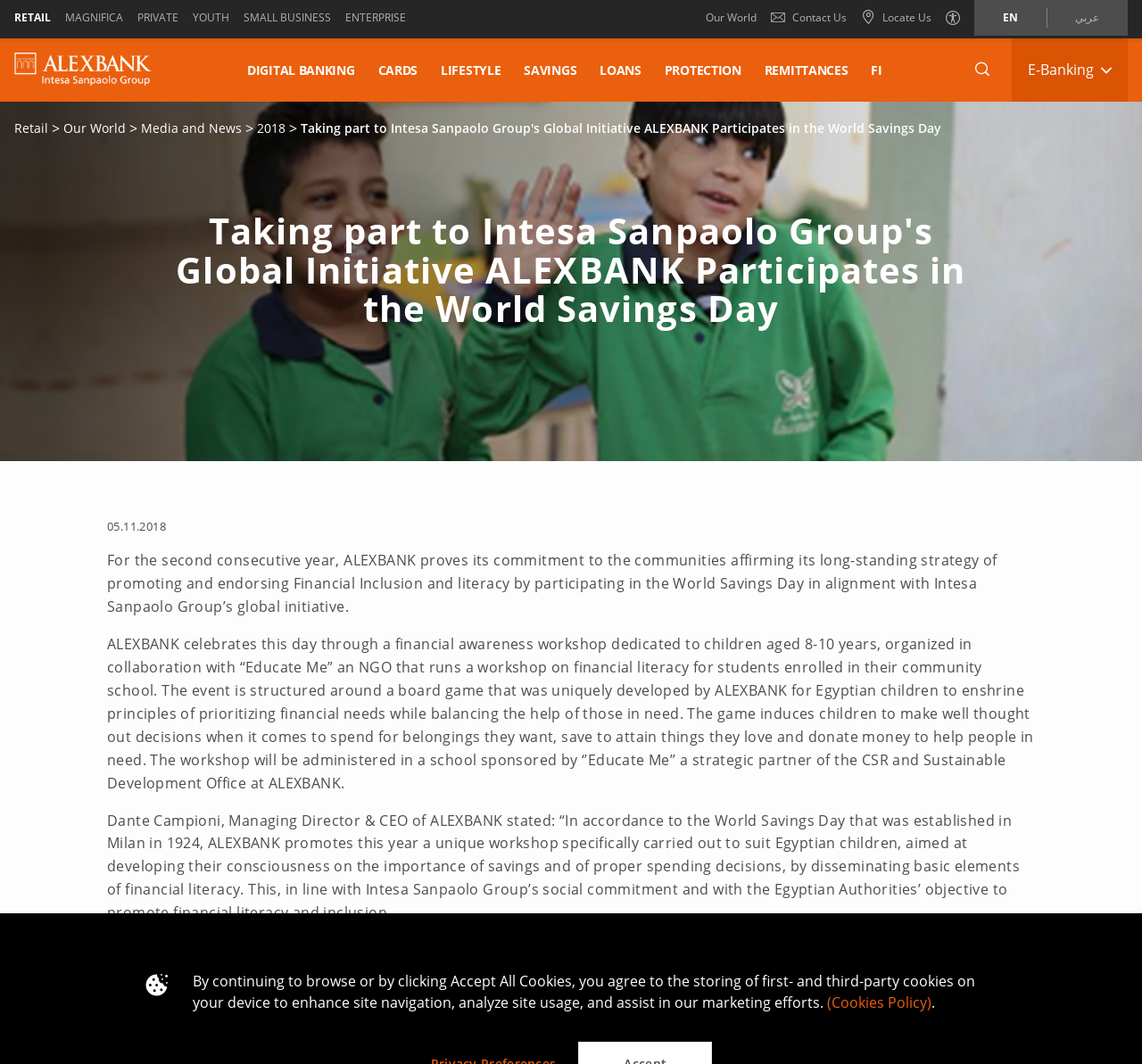Determine the bounding box coordinates for the HTML element described here: "Media and News".

[0.123, 0.112, 0.215, 0.128]